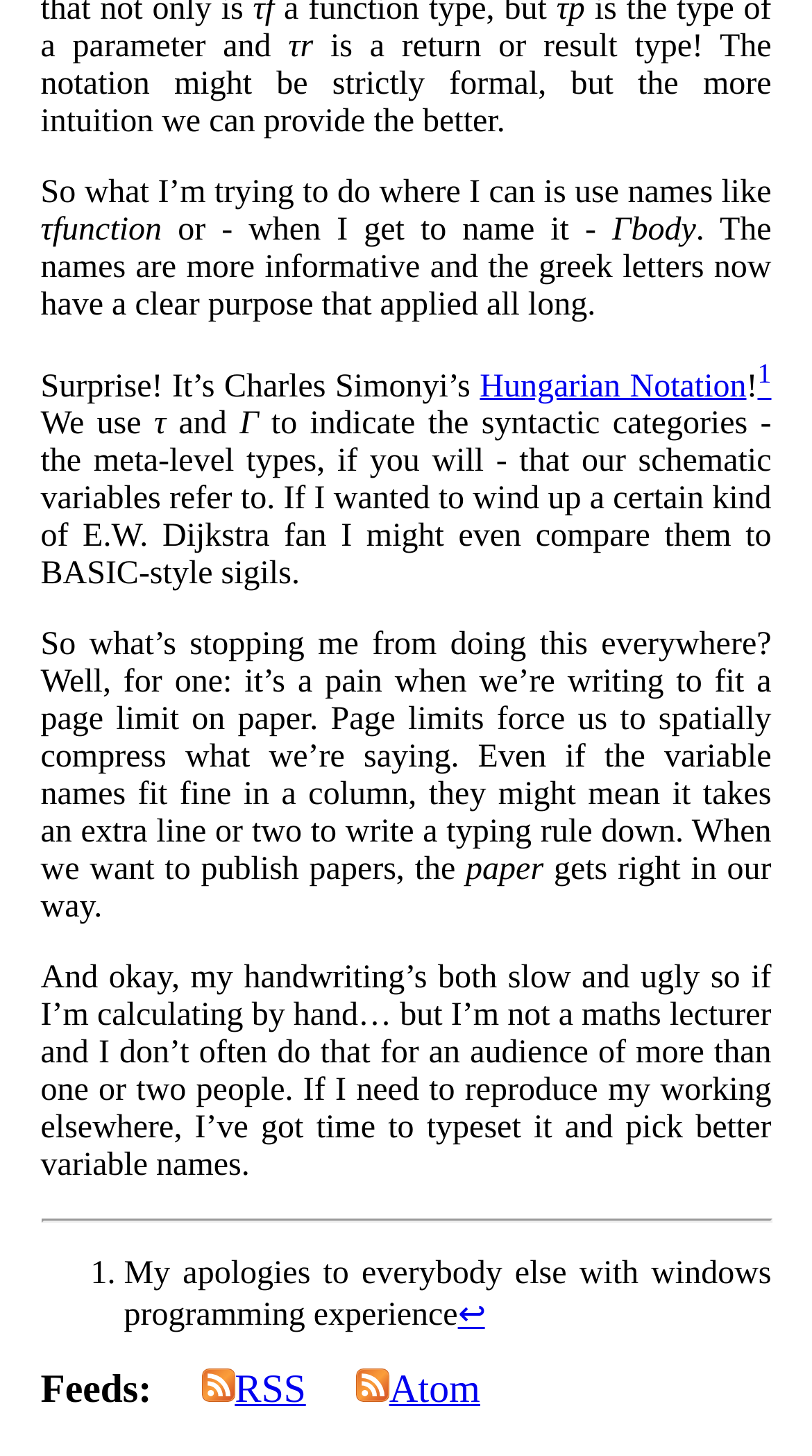Based on the provided description, "Hungarian Notation", find the bounding box of the corresponding UI element in the screenshot.

[0.591, 0.253, 0.919, 0.277]